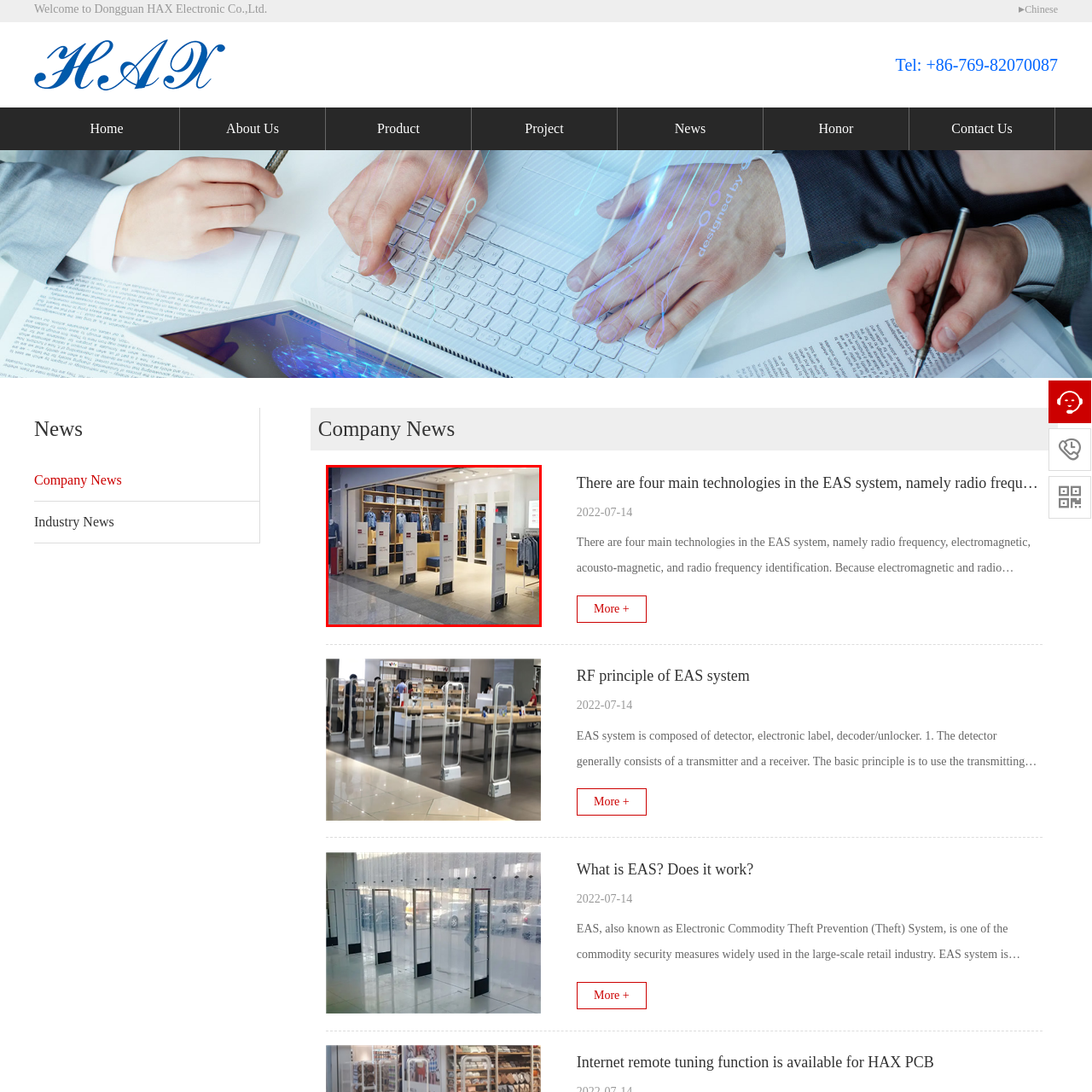Describe extensively the contents of the image within the red-bordered area.

The image showcases a modern retail environment featuring a clothing store displaying denim apparel. In the foreground, several sleek white security gates stand prominently, indicating the presence of an Electronic Article Surveillance (EAS) system, designed to prevent theft. Behind these gates, a well-organized display area is visible, showcasing neatly arranged denim shirts and jackets on wooden shelving, contributing to a clean and minimalist aesthetic. The store's interior is well-lit, enhancing the visibility of the products and creating an inviting atmosphere for shoppers. Overall, this visual representation highlights the blend of retail design and security technology in a contemporary shopping space.